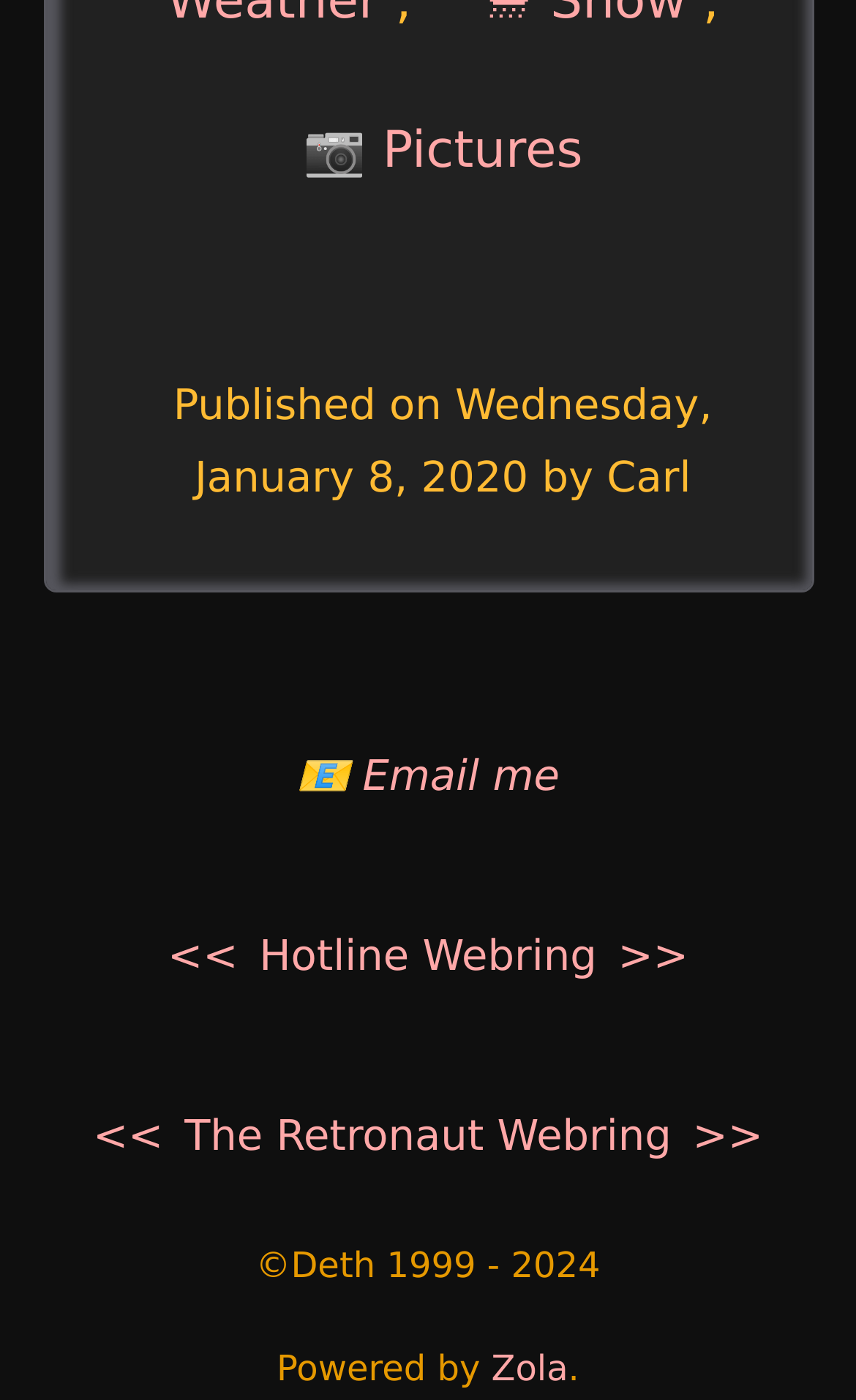Examine the image and give a thorough answer to the following question:
Who is the author of the content?

I found the author's name by looking at the StaticText element with the text 'by Carl' which is a sibling of the time element with an empty text.